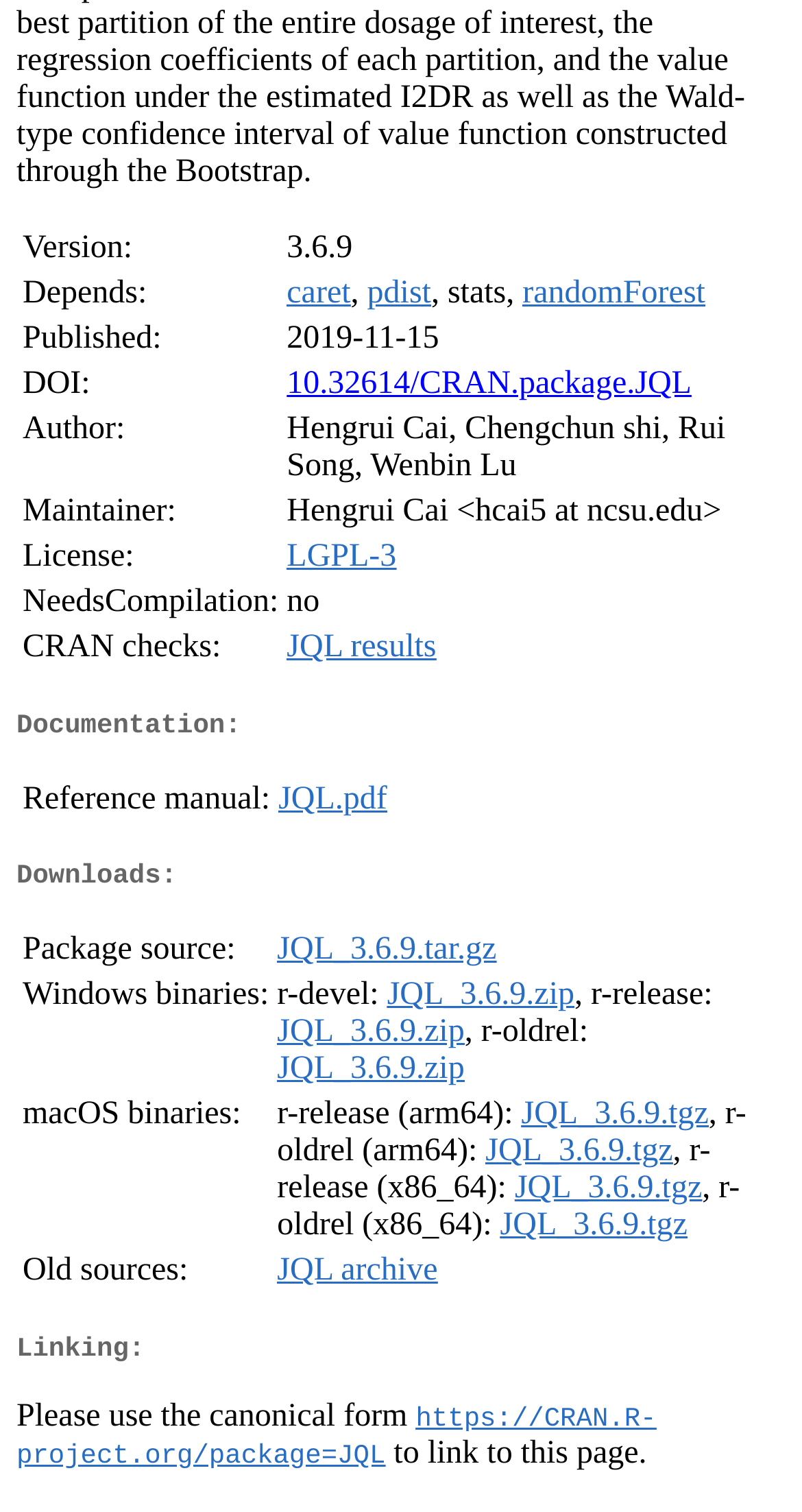Given the description JQL_3.6.9.tgz, predict the bounding box coordinates of the UI element. Ensure the coordinates are in the format (top-left x, top-left y, bottom-right x, bottom-right y) and all values are between 0 and 1.

[0.624, 0.803, 0.857, 0.826]